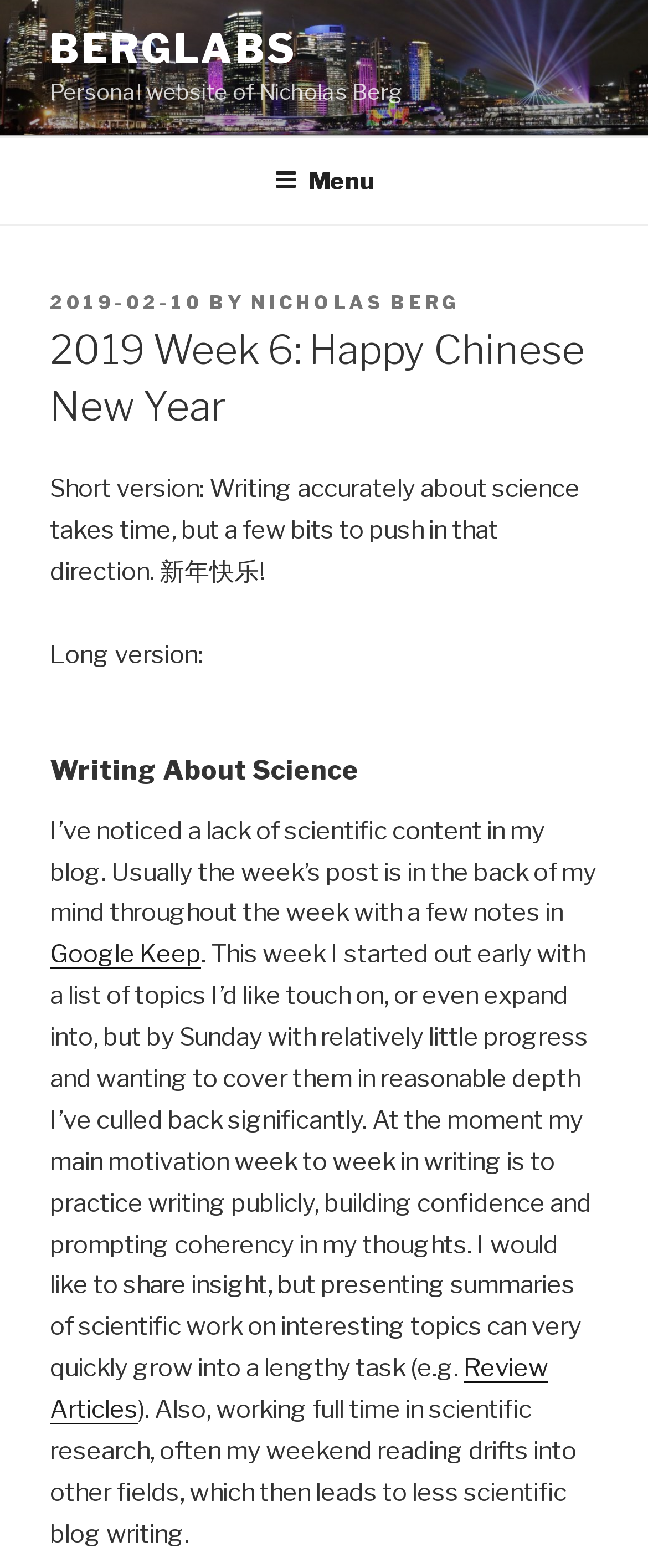Look at the image and answer the question in detail:
What is the author of the post?

The author of the post can be found in the header section of the webpage, where the link element with the text 'NICHOLAS BERG' is located, which is preceded by the text 'BY'.